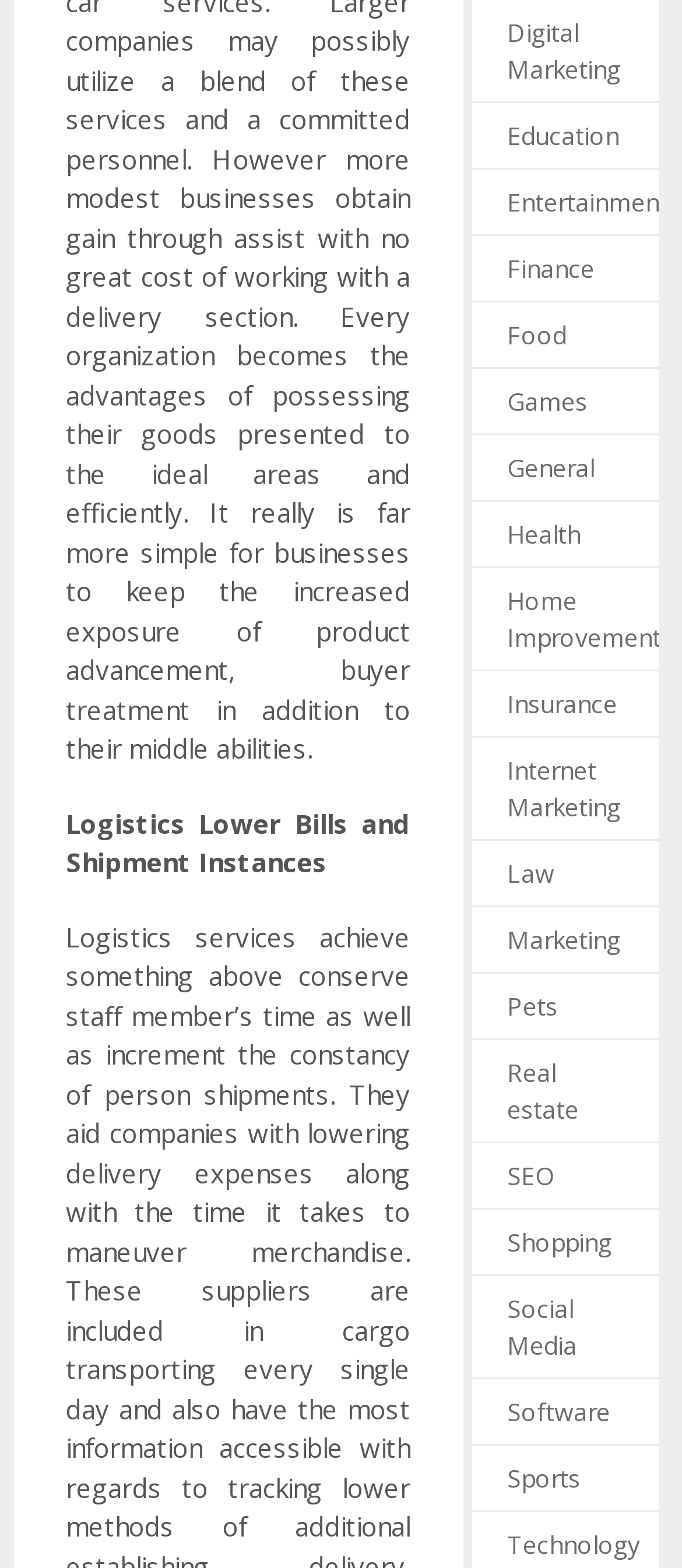Locate the bounding box coordinates of the area to click to fulfill this instruction: "Learn about Technology". The bounding box should be presented as four float numbers between 0 and 1, in the order [left, top, right, bottom].

[0.743, 0.974, 0.938, 0.995]